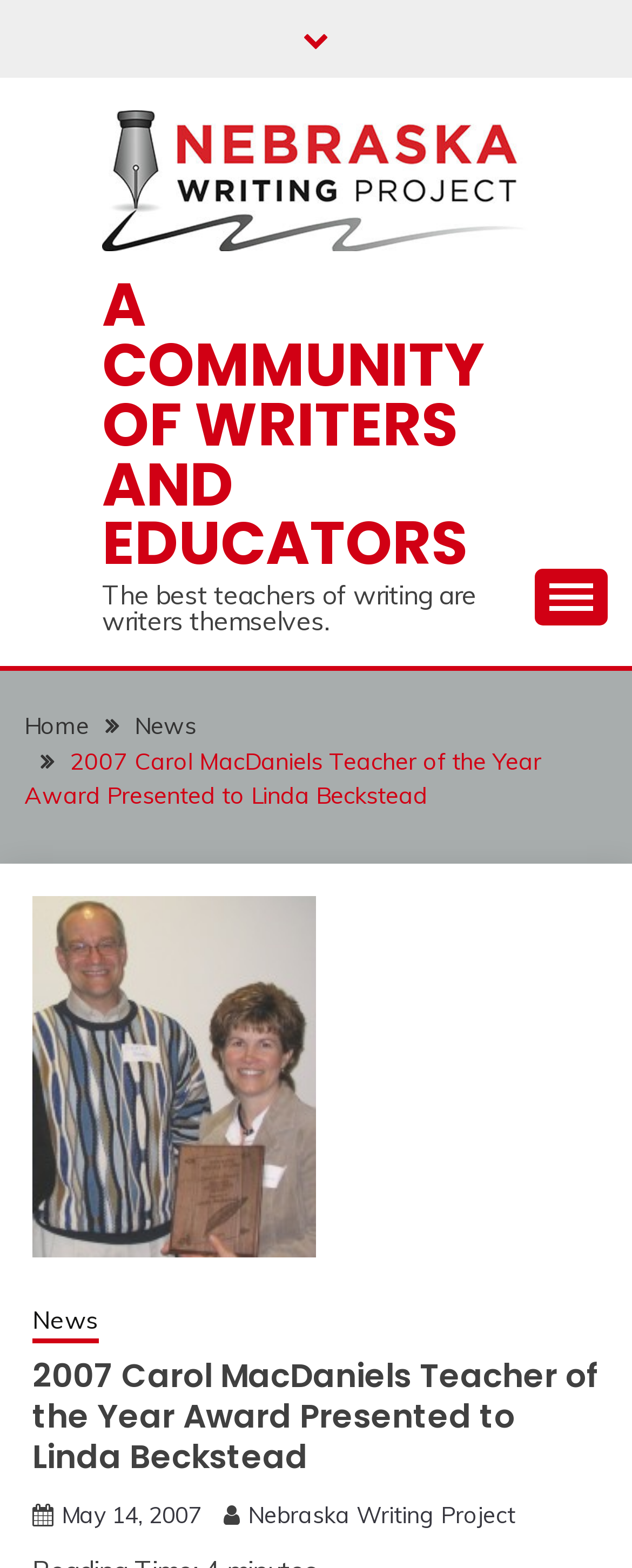What is the date of the award presentation?
Using the image, provide a concise answer in one word or a short phrase.

May 14, 2007